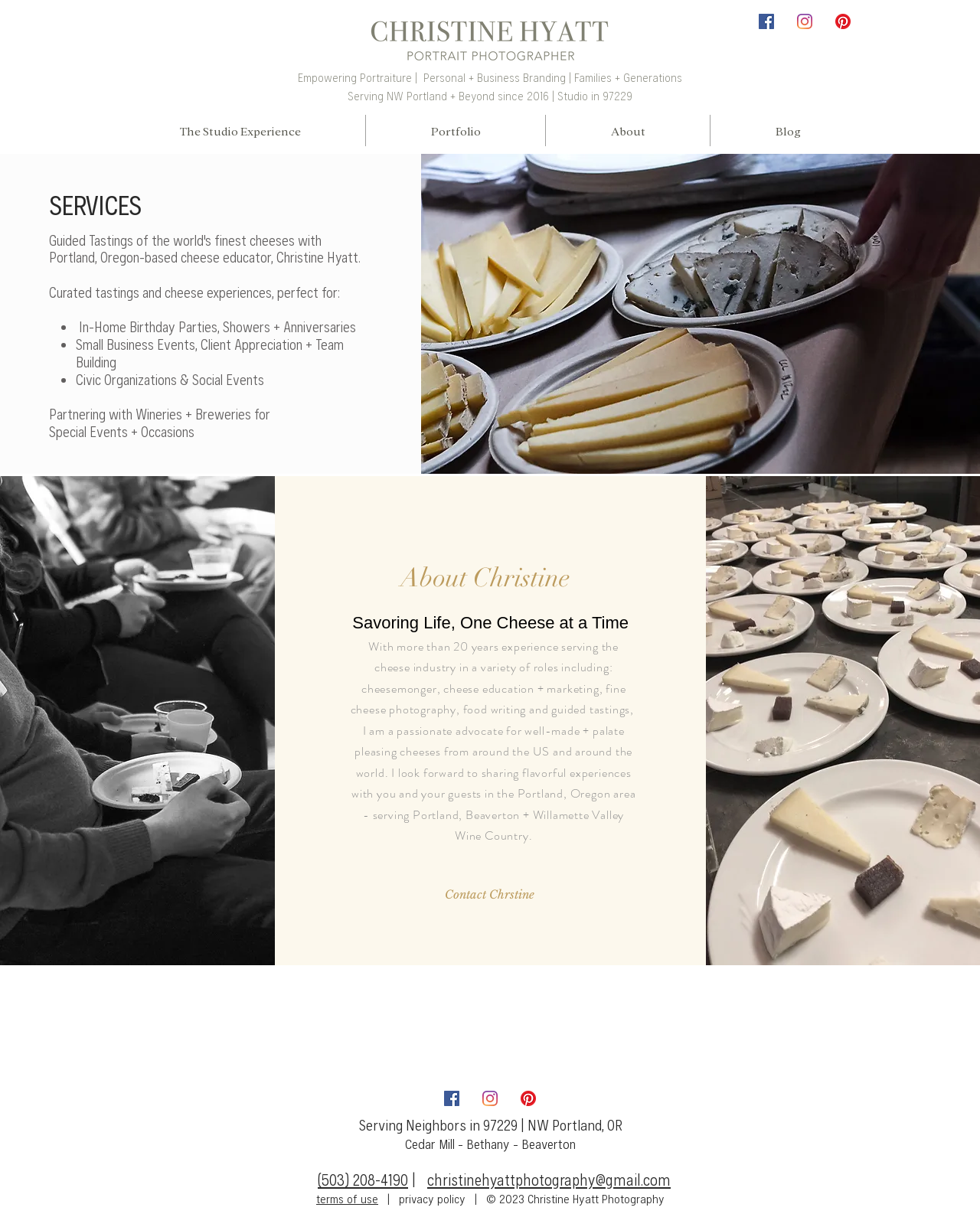Pinpoint the bounding box coordinates of the clickable area needed to execute the instruction: "Contact Christine". The coordinates should be specified as four float numbers between 0 and 1, i.e., [left, top, right, bottom].

[0.448, 0.721, 0.552, 0.737]